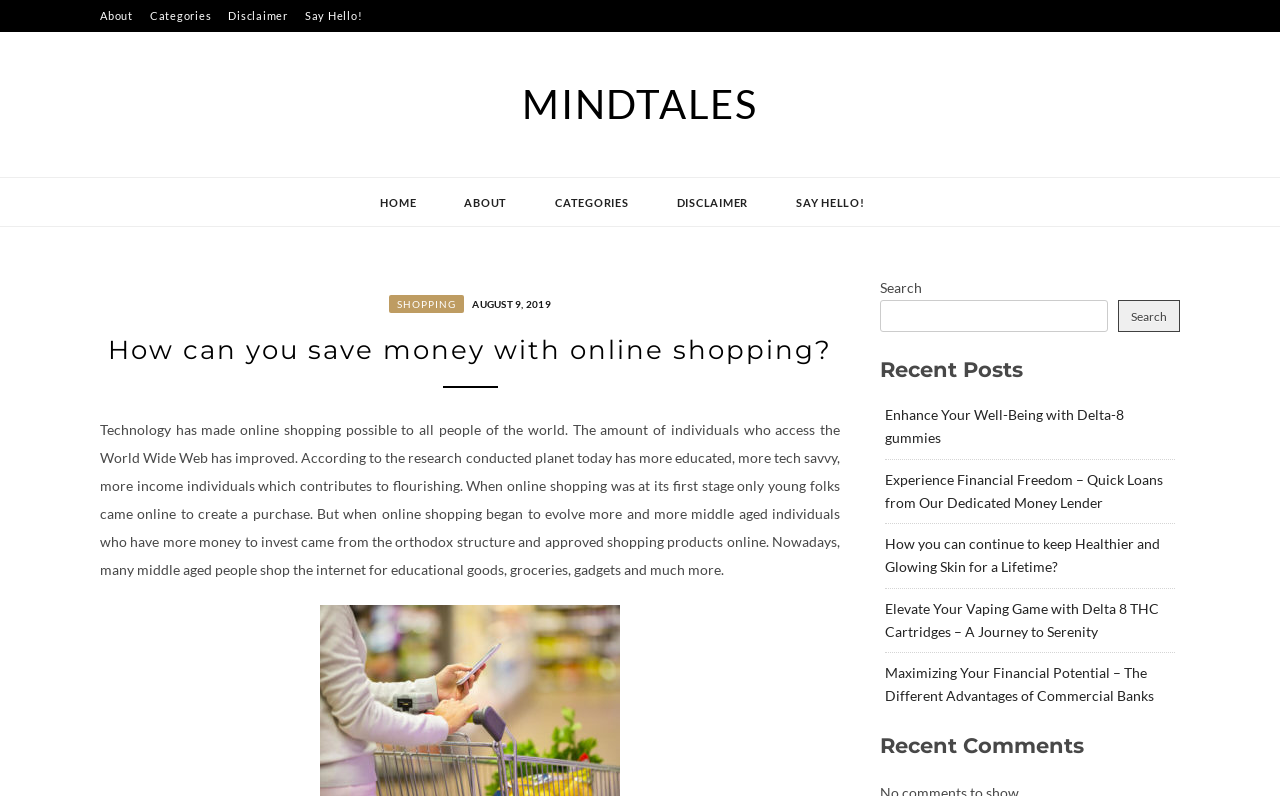Pinpoint the bounding box coordinates of the clickable element to carry out the following instruction: "show or hide lavender box."

None